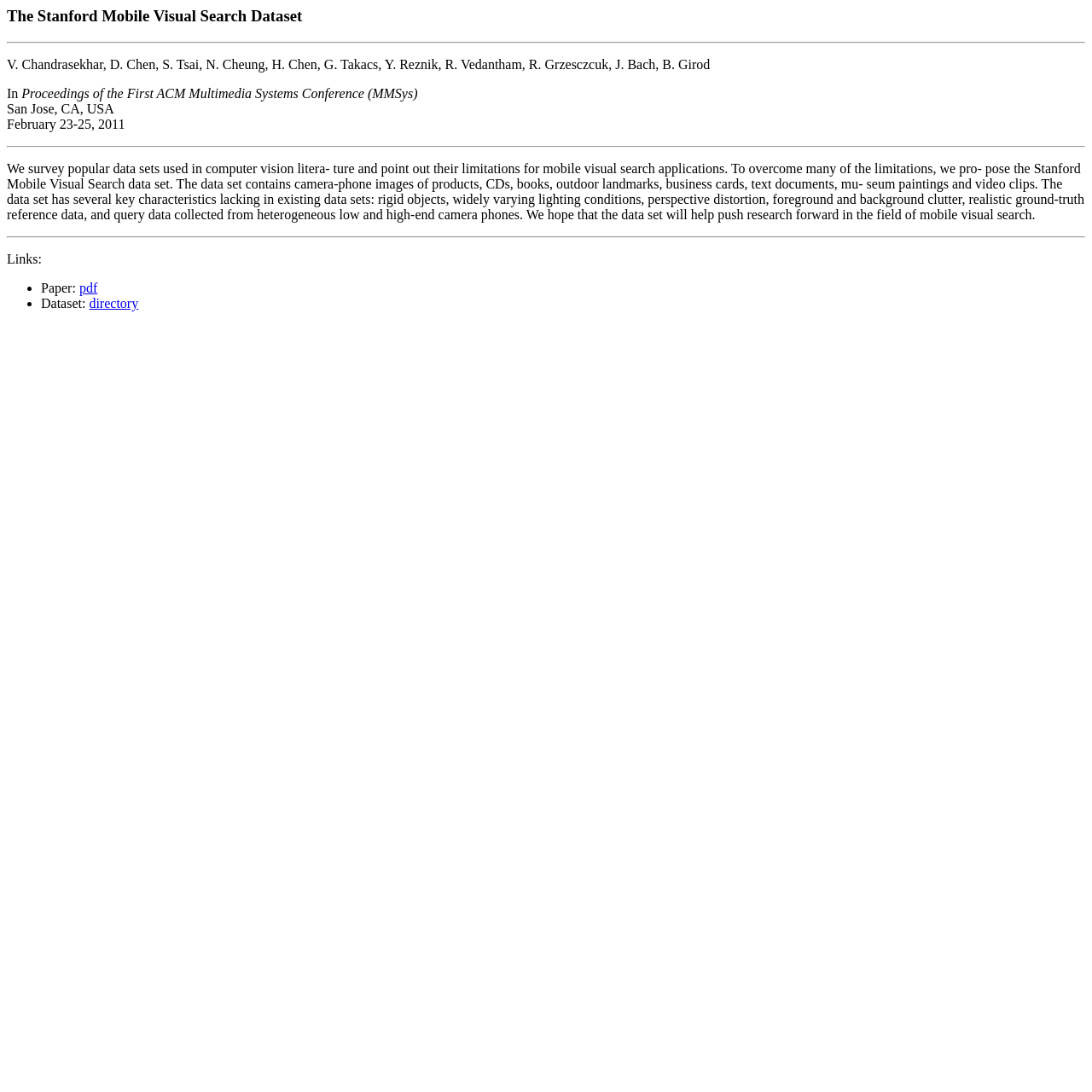Summarize the contents and layout of the webpage in detail.

The webpage is about the Stanford Mobile Visual Search Dataset. At the top, there is a heading with the same title, followed by a horizontal separator. Below the separator, there is a list of authors' names, including V. Chandrasekhar, D. Chen, and others.

Under the authors' list, there are three description list terms, each containing a label and a value. The first term has a label "In" and a value "Proceedings of the First ACM Multimedia Systems Conference (MMSys)". The second term has a label without text and a value "San Jose, CA, USA". The third term has a label without text and a value "February 23-25, 2011".

Following the description list terms, there is a horizontal separator, and then a block of text that describes the Stanford Mobile Visual Search dataset. The text explains the limitations of existing datasets for mobile visual search applications and introduces the new dataset, which contains images of various objects and scenes, with characteristics such as rigid objects, varying lighting conditions, and realistic ground-truth reference data.

Below the descriptive text, there is another horizontal separator, and then a section with a heading "Links:". This section contains a list of two links, "Paper:" and "Dataset:", each with a bullet point marker. The "Paper:" link is labeled "pdf", and the "Dataset:" link is labeled "directory".